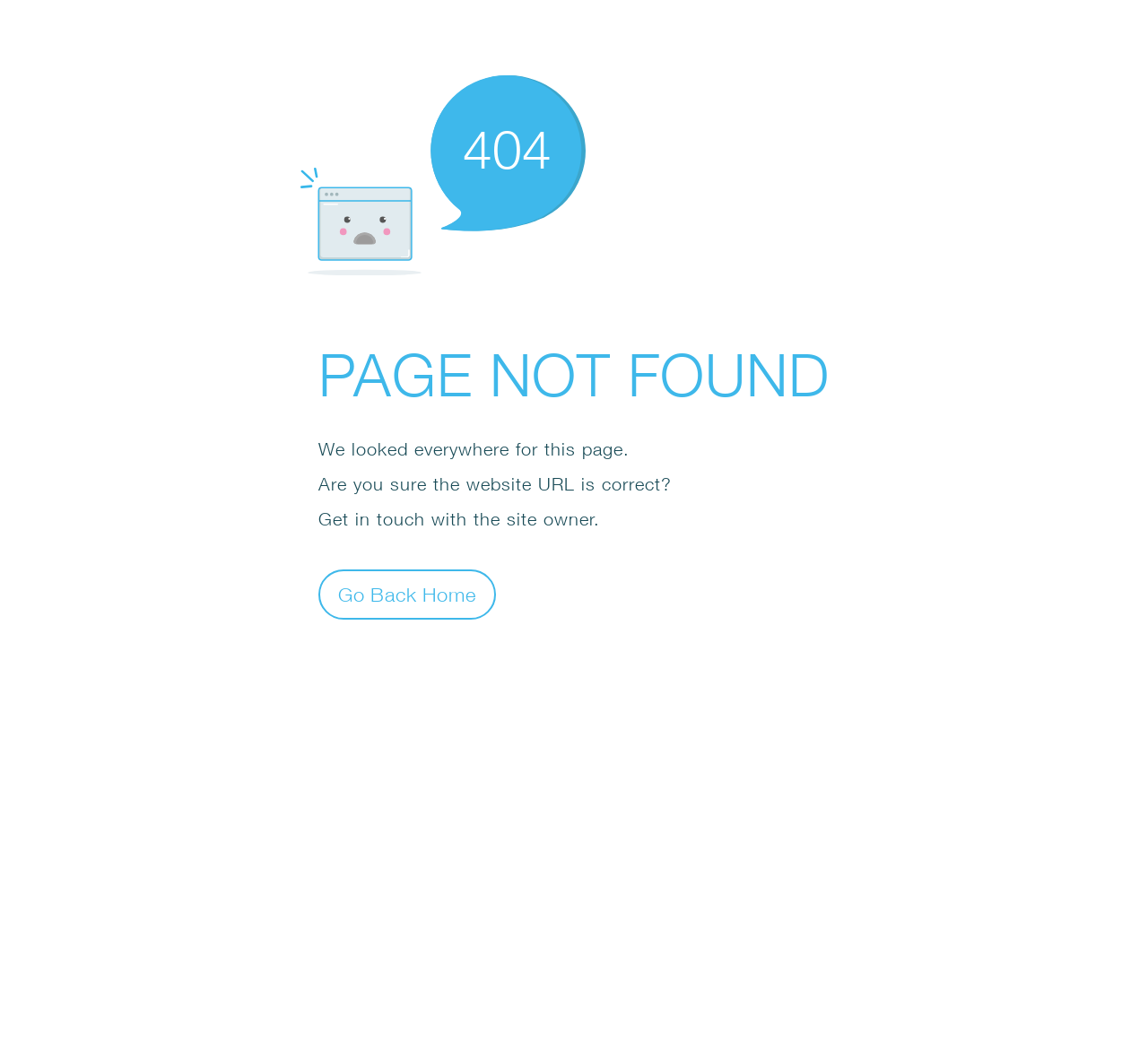Please examine the image and provide a detailed answer to the question: What is the error code displayed?

The error code is displayed as a static text '404' within the SvgRoot element, which is a child of the Root Element 'Error'.